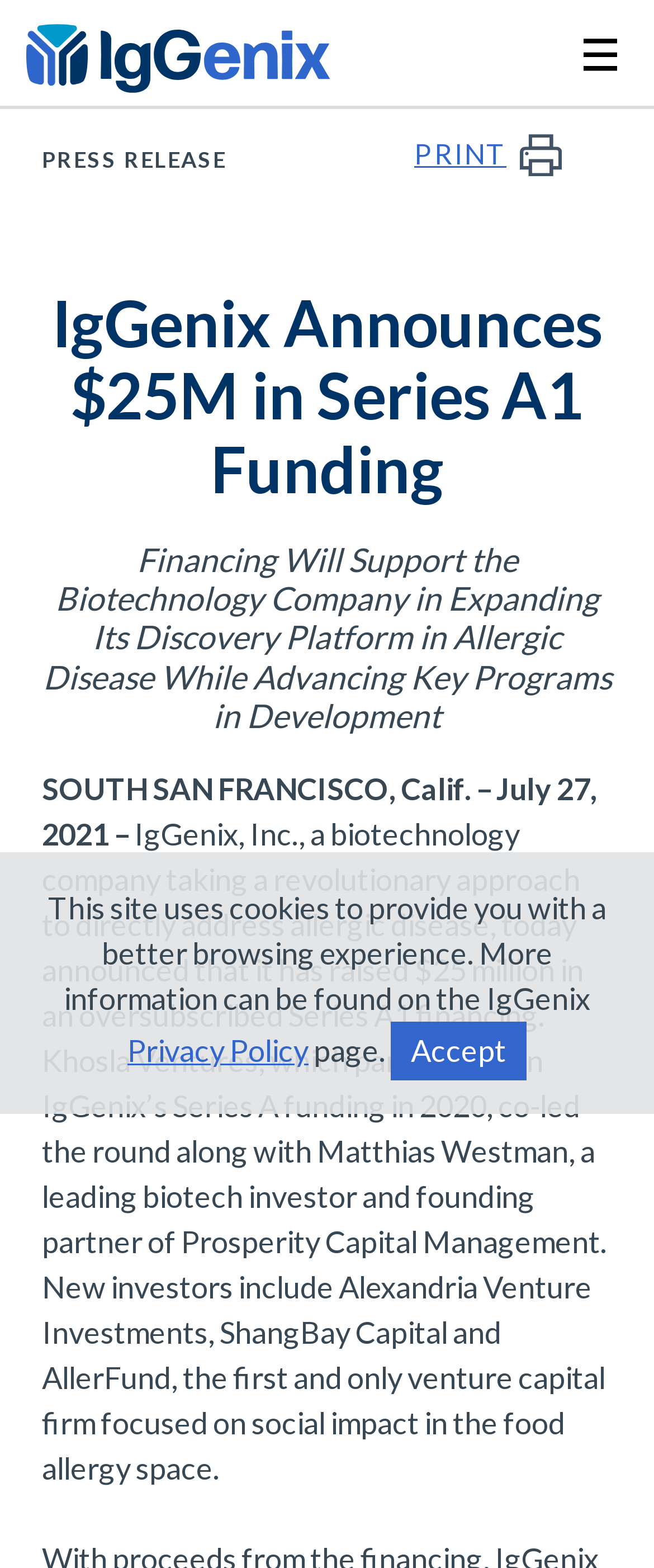Who co-led the funding round?
Kindly answer the question with as much detail as you can.

Based on the webpage content, specifically the paragraph starting with 'SOUTH SAN FRANCISCO, Calif. – July 27, 2021 –', it is mentioned that Khosla Ventures, which participated in IgGenix’s Series A funding in 2020, co-led the round along with Matthias Westman, a leading biotech investor and founding partner of Prosperity Capital Management.